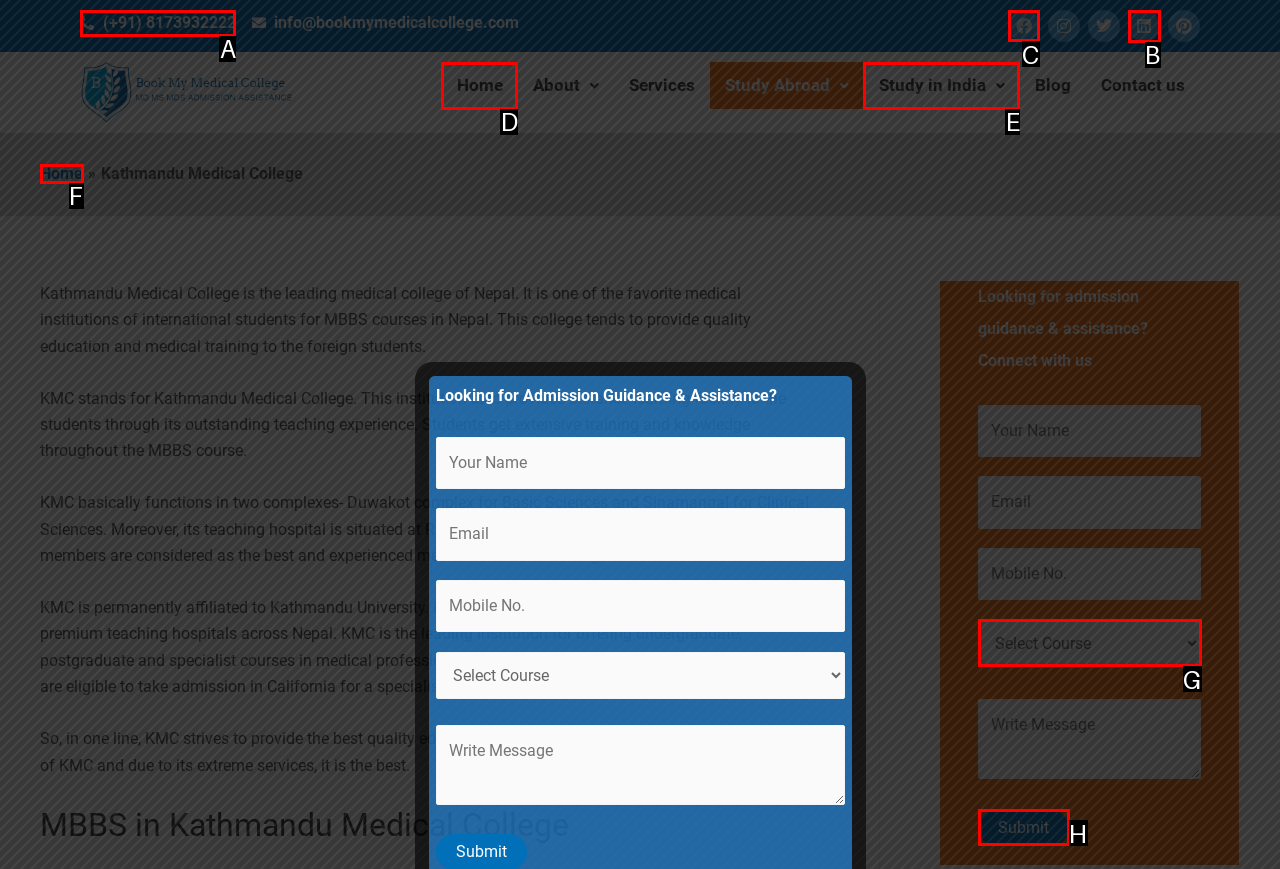Point out which HTML element you should click to fulfill the task: Click the Facebook link.
Provide the option's letter from the given choices.

C